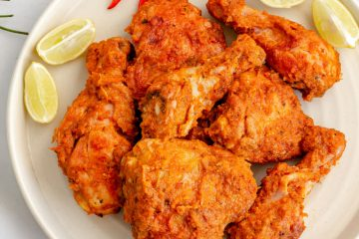Respond with a single word or short phrase to the following question: 
What is suggested by the red chili slices in the backdrop?

Additional spice